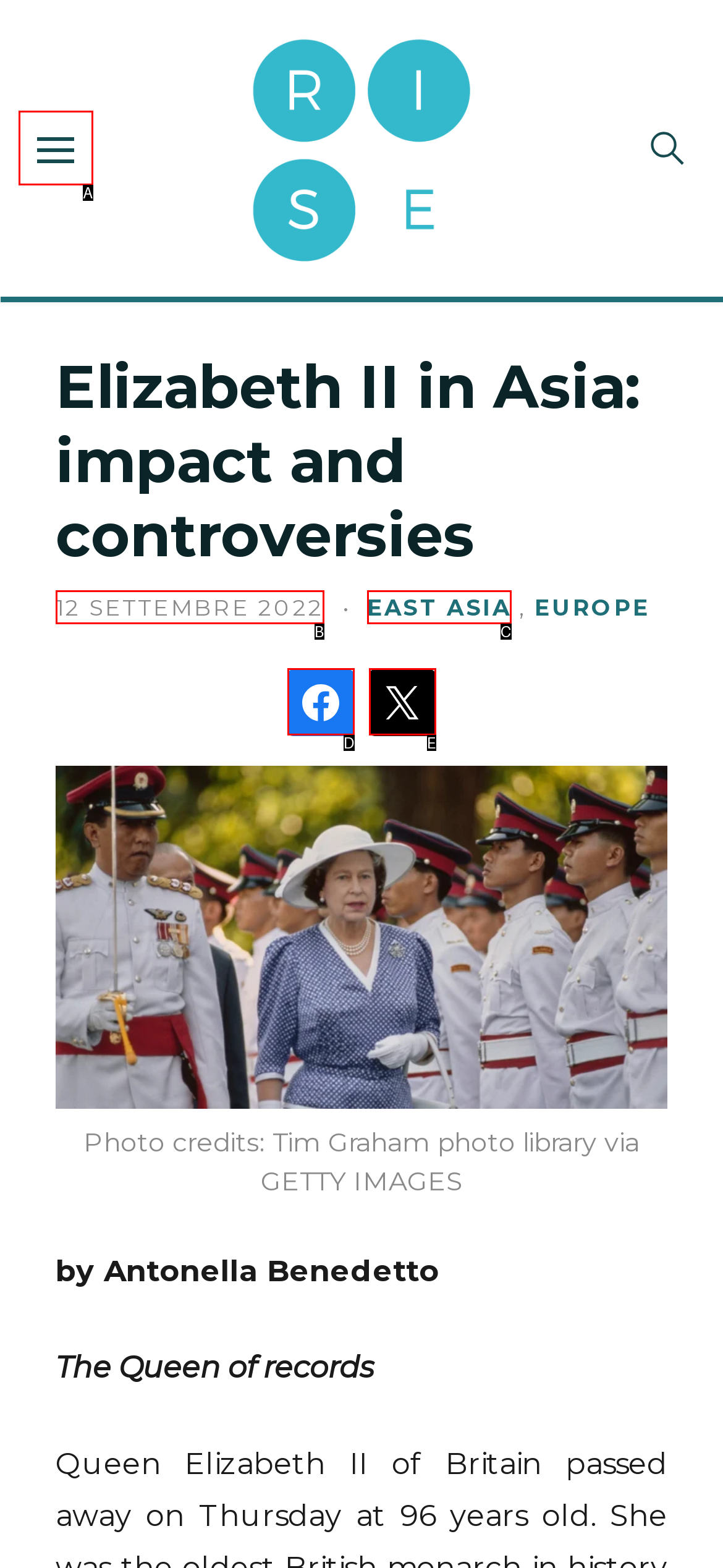Identify which HTML element aligns with the description: 12 Settembre 202221 Settembre 2022
Answer using the letter of the correct choice from the options available.

B